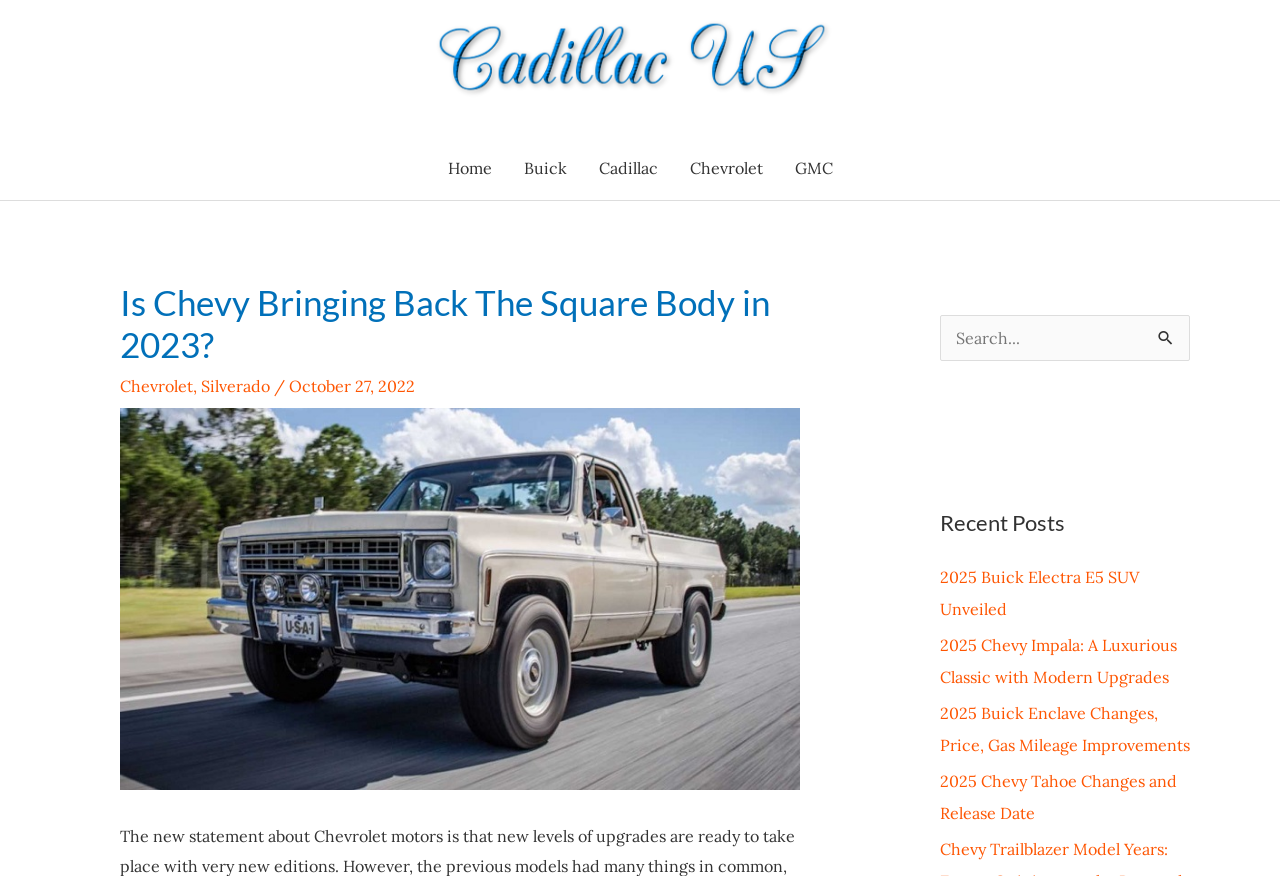Locate the primary headline on the webpage and provide its text.

Is Chevy Bringing Back The Square Body in 2023?